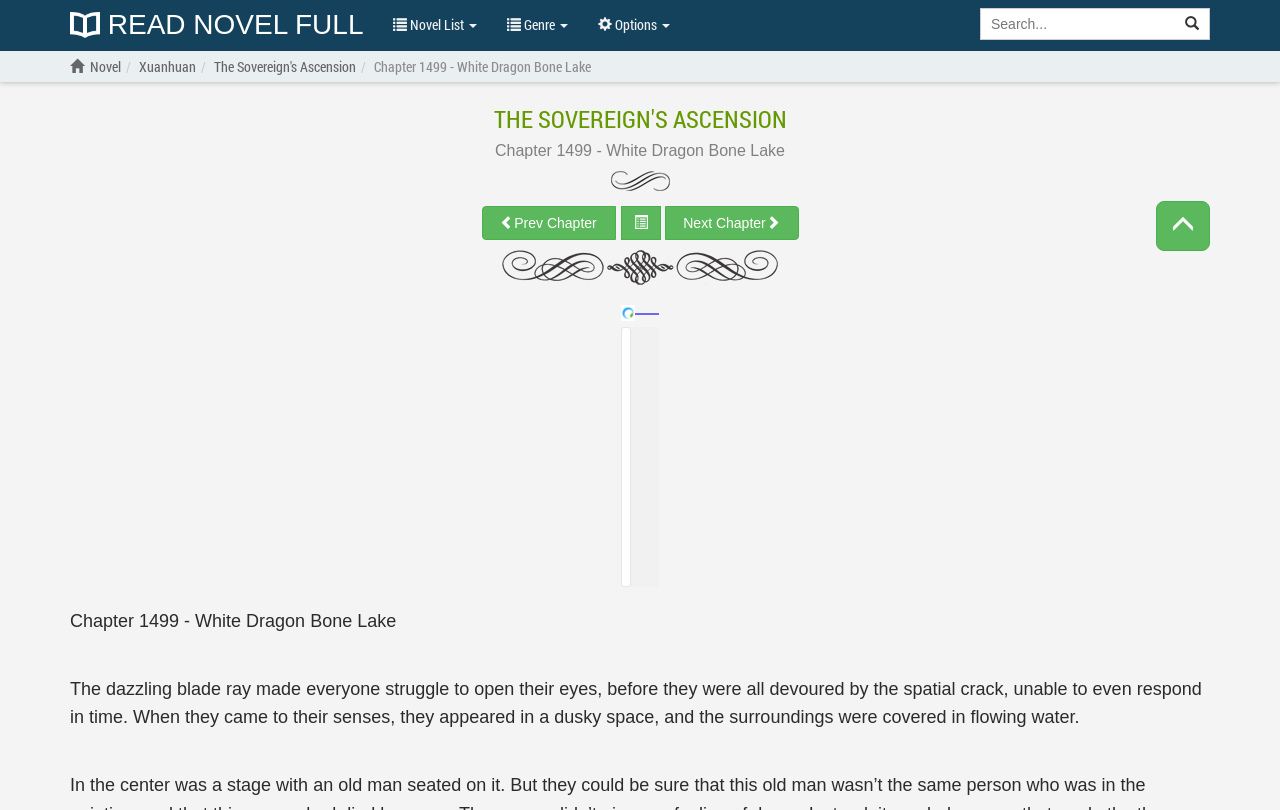Identify and provide the bounding box coordinates of the UI element described: "parent_node: Prev Chapter". The coordinates should be formatted as [left, top, right, bottom], with each number being a float between 0 and 1.

[0.485, 0.254, 0.516, 0.296]